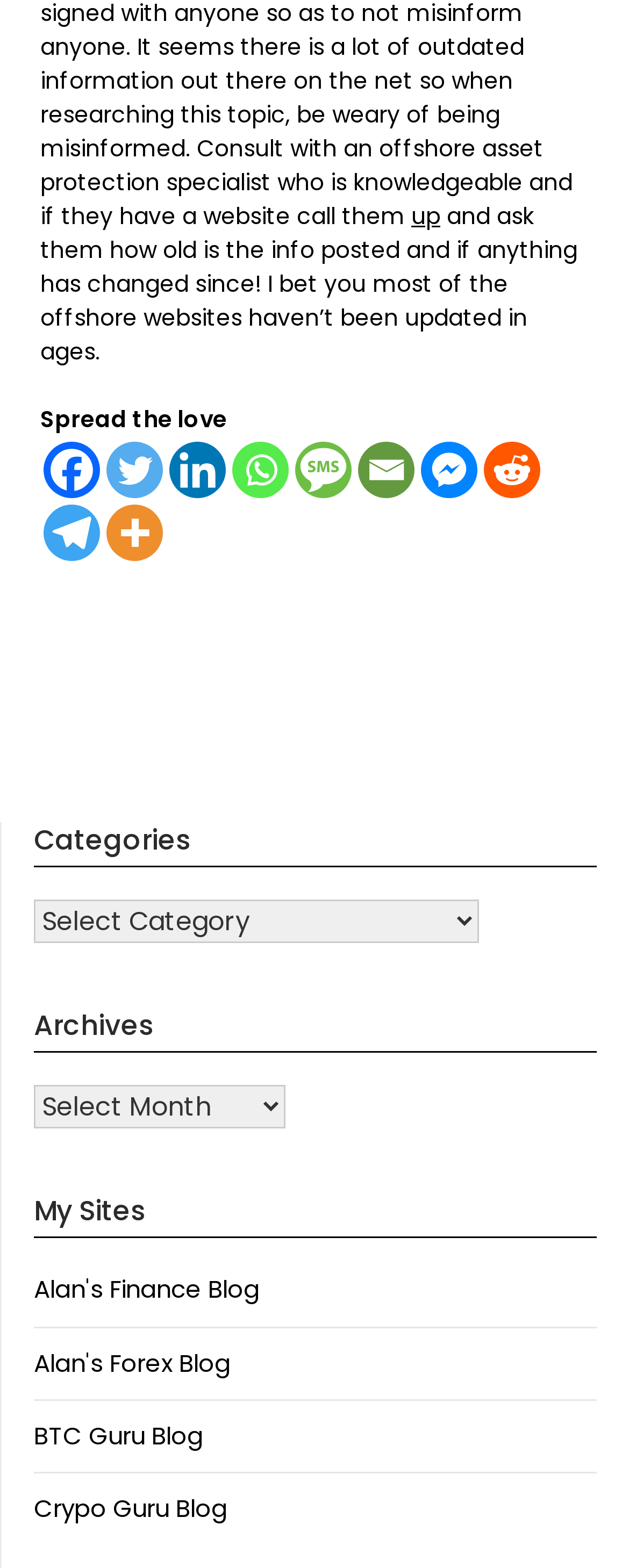Locate the bounding box coordinates of the element that should be clicked to fulfill the instruction: "Share on Twitter".

[0.169, 0.282, 0.259, 0.318]